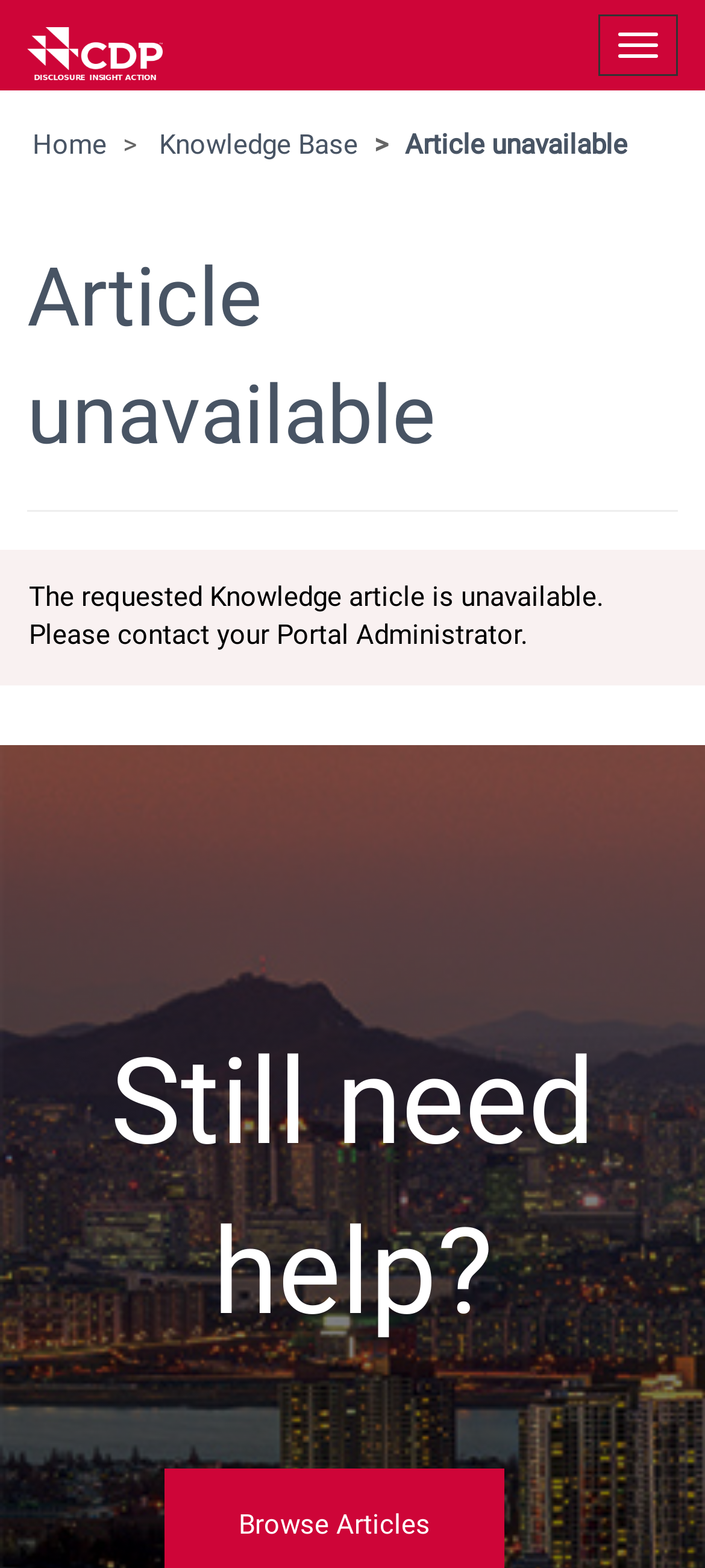What is the tone of the alert message?
Based on the screenshot, provide your answer in one word or phrase.

Assertive